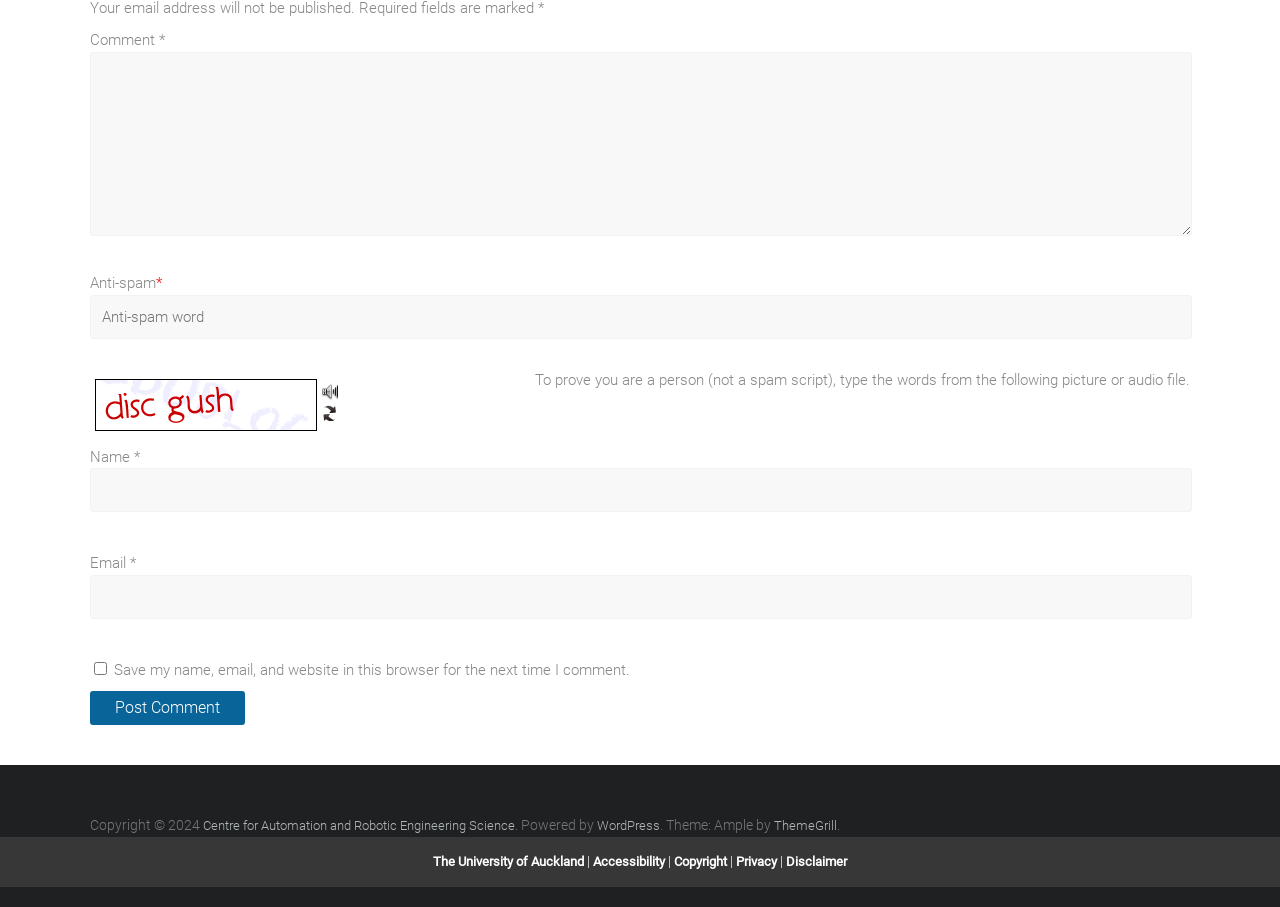Please identify the bounding box coordinates of the clickable region that I should interact with to perform the following instruction: "Enter a comment". The coordinates should be expressed as four float numbers between 0 and 1, i.e., [left, top, right, bottom].

[0.07, 0.057, 0.931, 0.26]